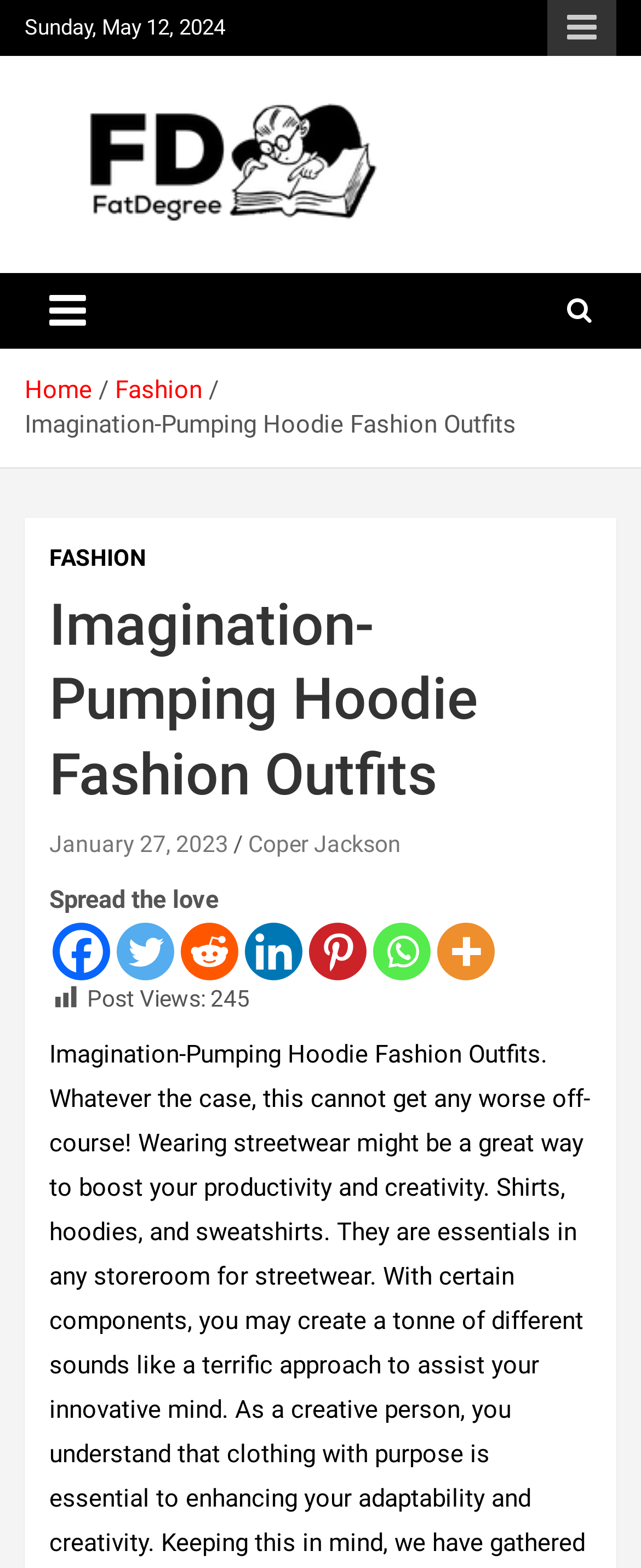Provide the bounding box coordinates of the HTML element described by the text: "aria-label="Whatsapp" title="Whatsapp"". The coordinates should be in the format [left, top, right, bottom] with values between 0 and 1.

[0.582, 0.588, 0.672, 0.625]